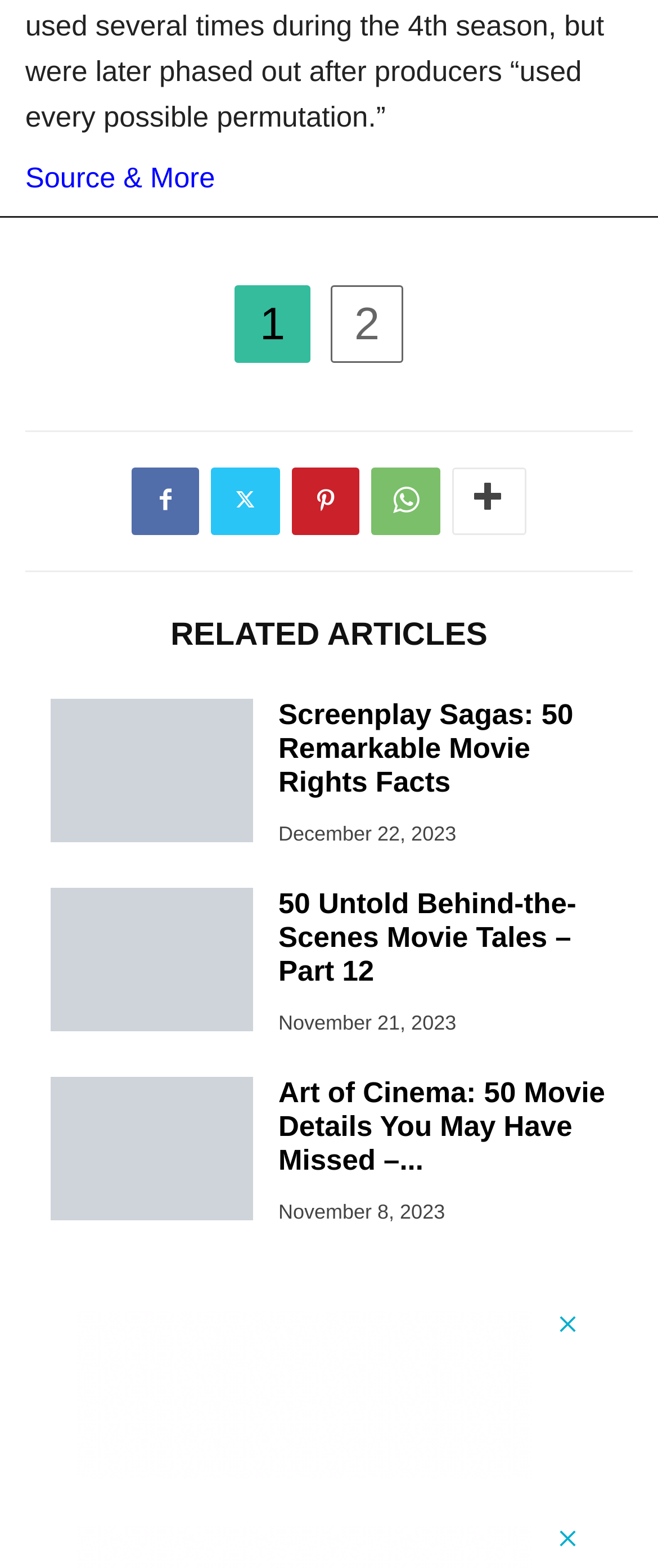Can you find the bounding box coordinates for the element to click on to achieve the instruction: "Click on 'Source & More'"?

[0.0, 0.041, 0.364, 0.069]